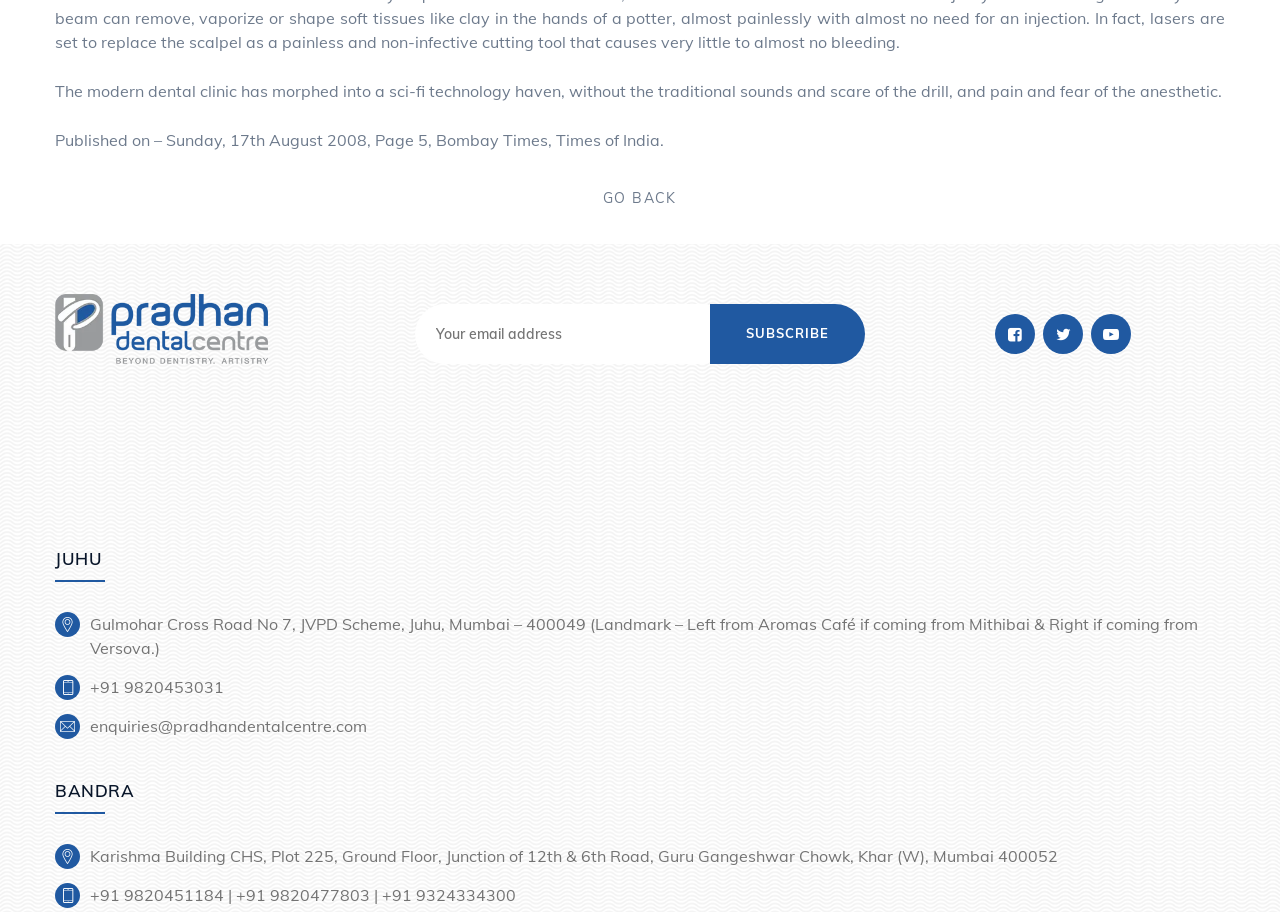Please use the details from the image to answer the following question comprehensively:
What is the phone number of the clinic in Bandra?

I found the phone number by looking at the text under the 'BANDRA' heading, which provides the clinic's contact information in Bandra.